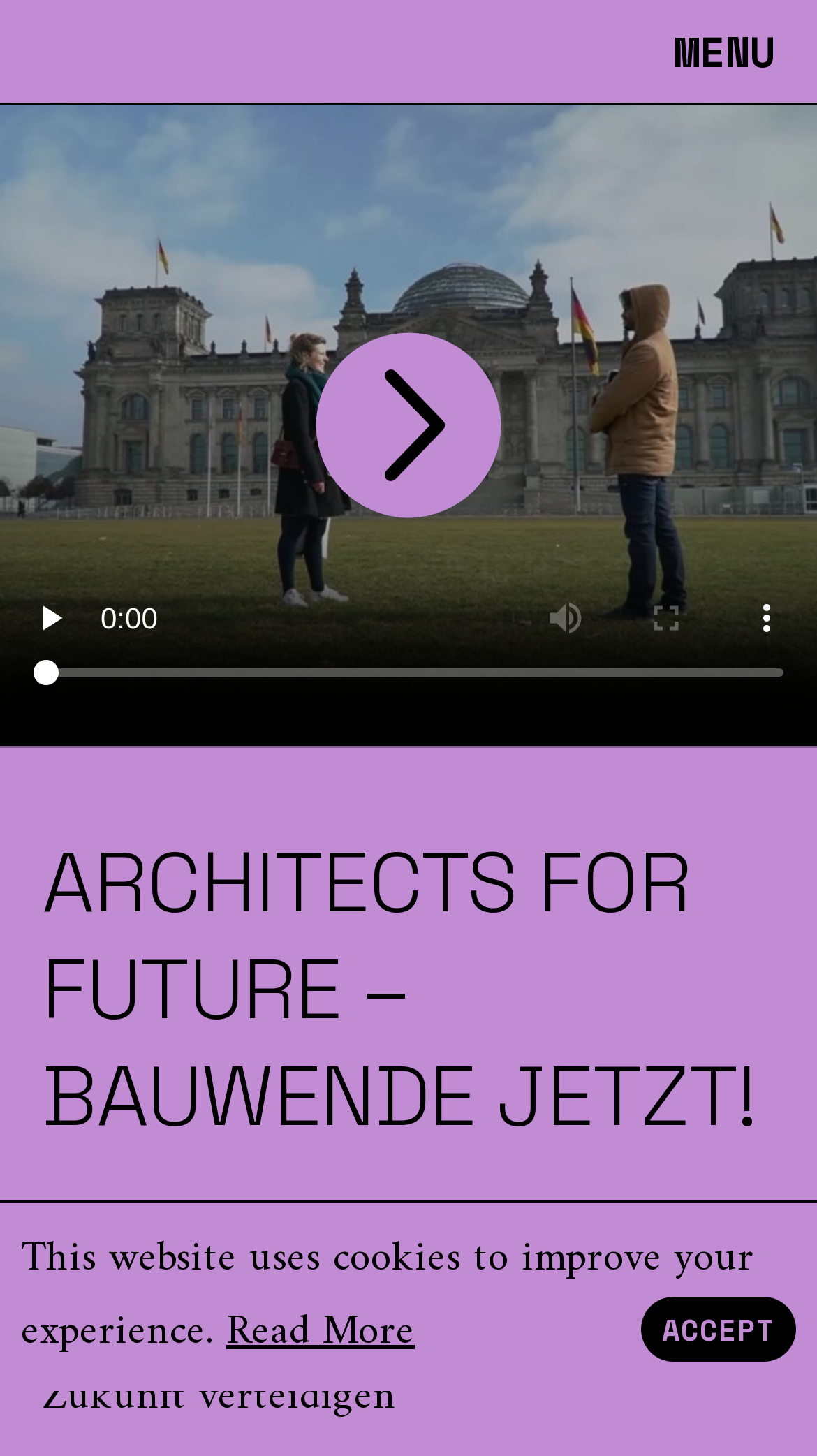Elaborate on the webpage's design and content in a detailed caption.

The webpage is titled "Architects for future – Bauwende jetzt! : a-clip.de" and has a prominent menu link at the top, accompanied by an image. Below the menu, a video player takes up most of the screen, with a play button, mute button, full-screen button, and a button to show more media controls. The video time scrubber is also present, but it's disabled.

Above the video player, there is a large heading that reads "ARCHITECTS FOR FUTURE – BAUWENDE JETZT!" in bold font. Below the heading, there are two lines of text: "Defend the future" and "Zukunft verteidigen", which seem to be a slogan or a tagline.

At the bottom of the page, there is a notification bar that informs users that the website uses cookies to improve their experience. The notification bar has an "ACCEPT" button and a "Read More" link, which provides more information about the cookies used on the website.